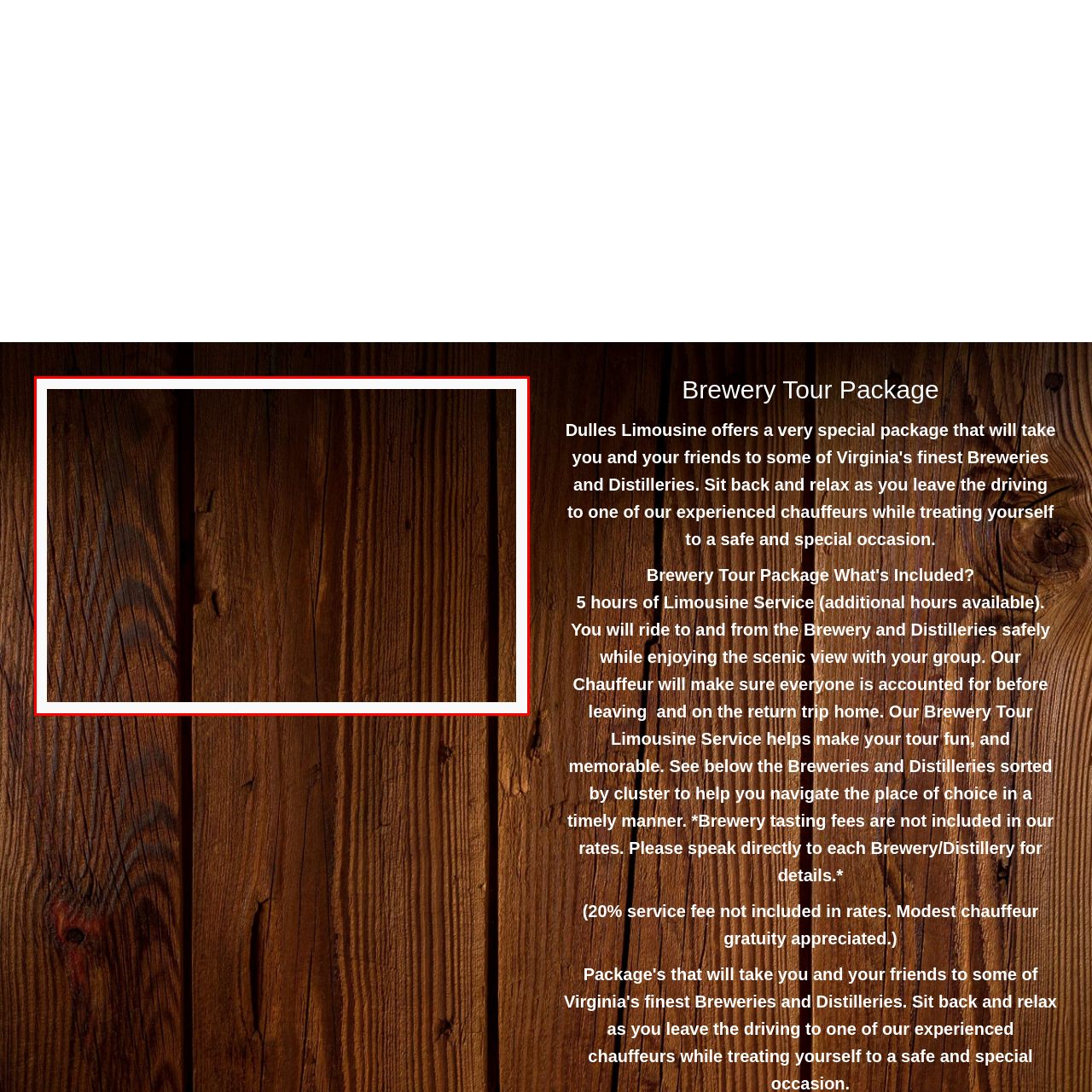What is the tone evoked by the backdrop?
Check the image inside the red boundary and answer the question using a single word or brief phrase.

Nostalgic